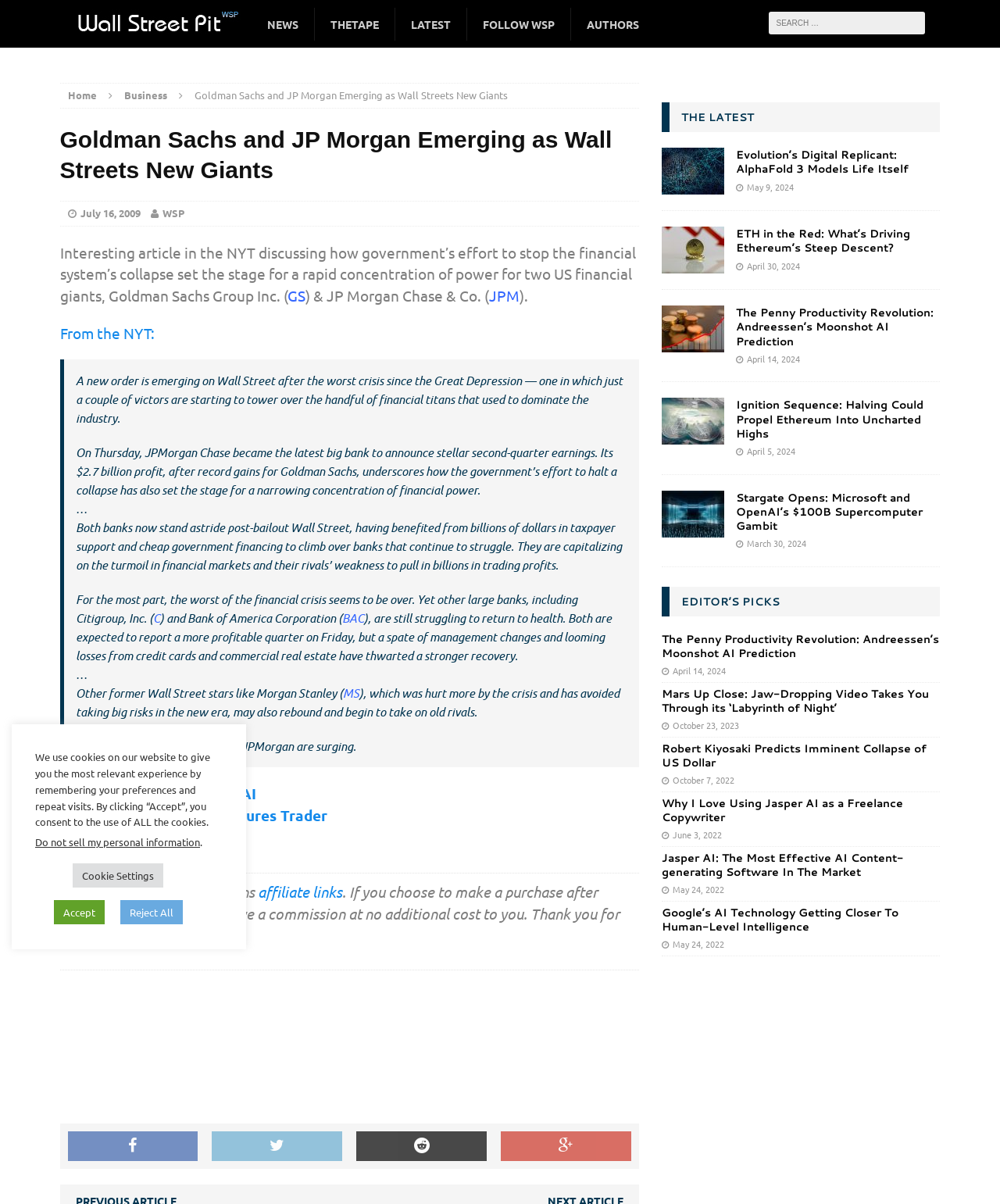Find the bounding box coordinates for the element that must be clicked to complete the instruction: "Check the disclaimer". The coordinates should be four float numbers between 0 and 1, indicated as [left, top, right, bottom].

[0.06, 0.733, 0.257, 0.748]